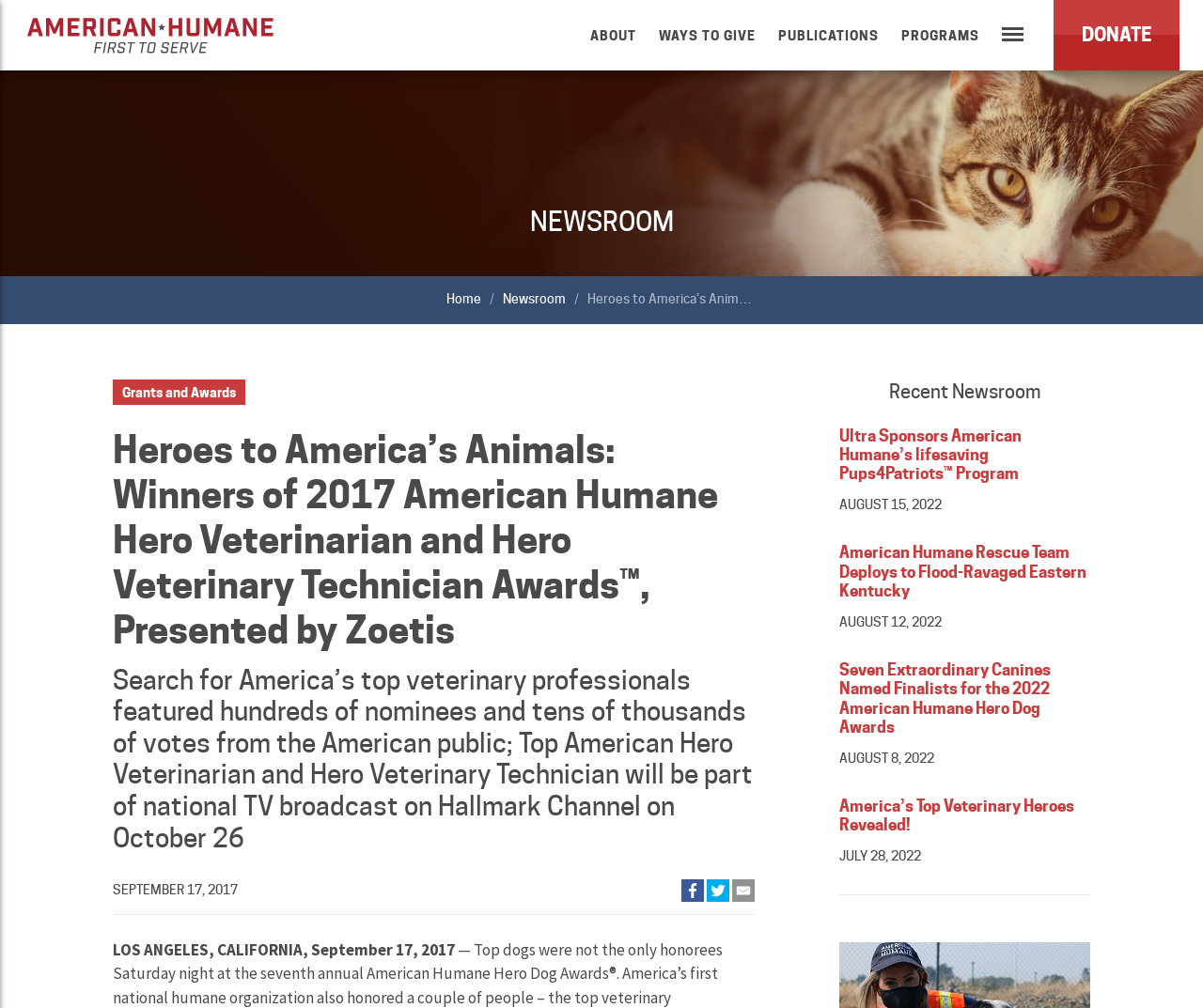Answer the question using only one word or a concise phrase: How many news articles are displayed on the page?

4